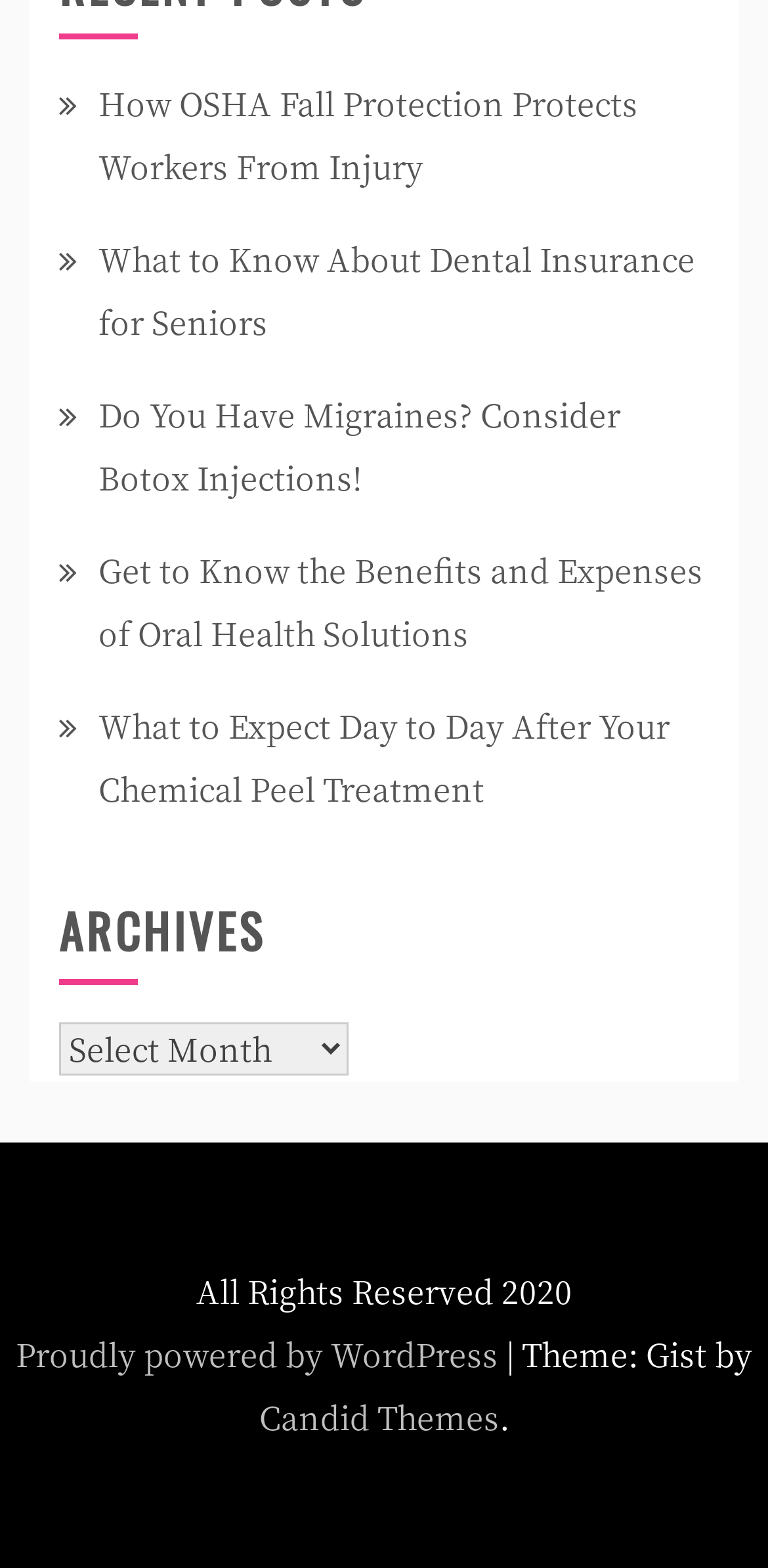Determine the bounding box of the UI component based on this description: "Candid Themes". The bounding box coordinates should be four float values between 0 and 1, i.e., [left, top, right, bottom].

[0.337, 0.89, 0.65, 0.919]